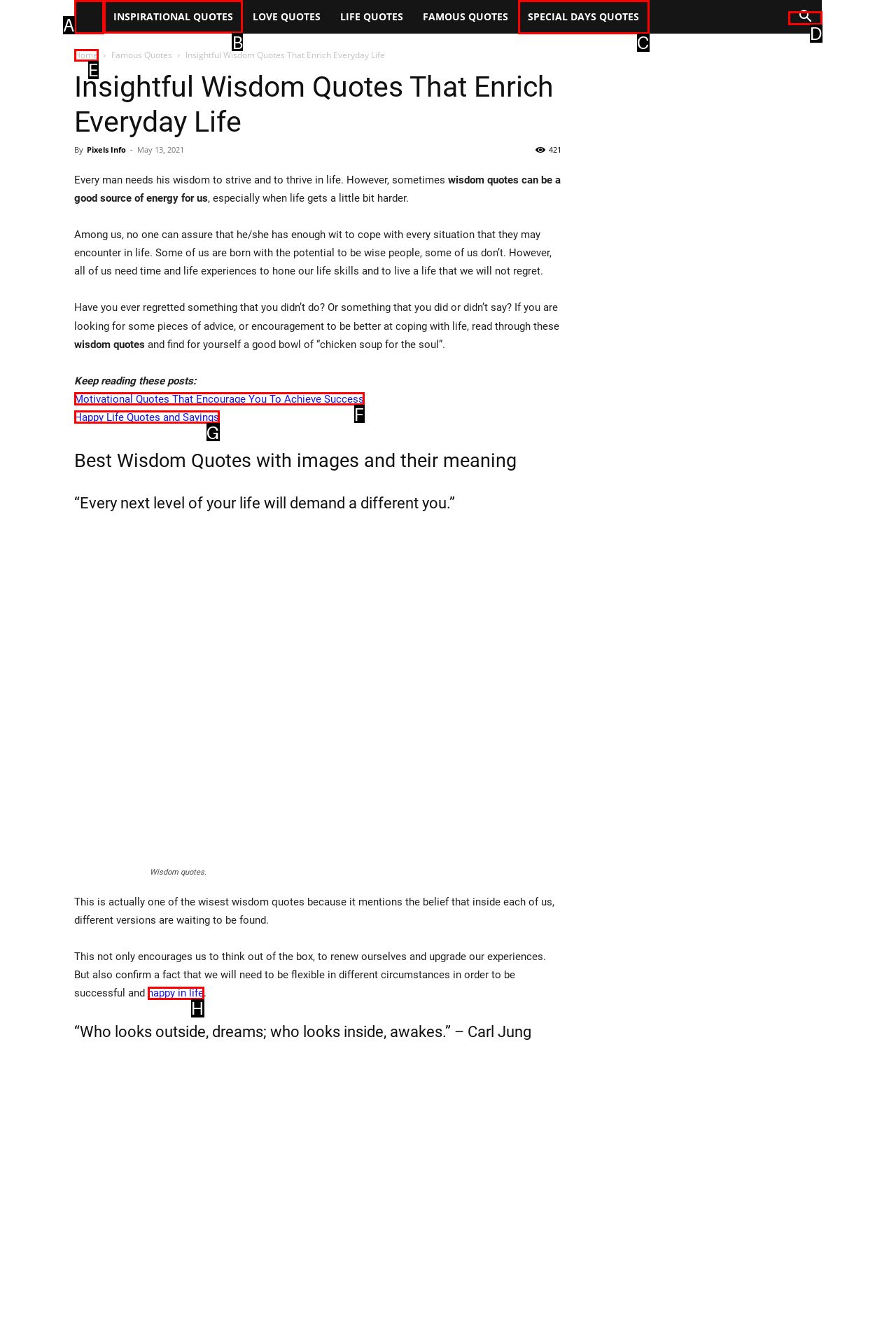Given the task: Click the 'INSPIRATIONAL QUOTES' link, tell me which HTML element to click on.
Answer with the letter of the correct option from the given choices.

B